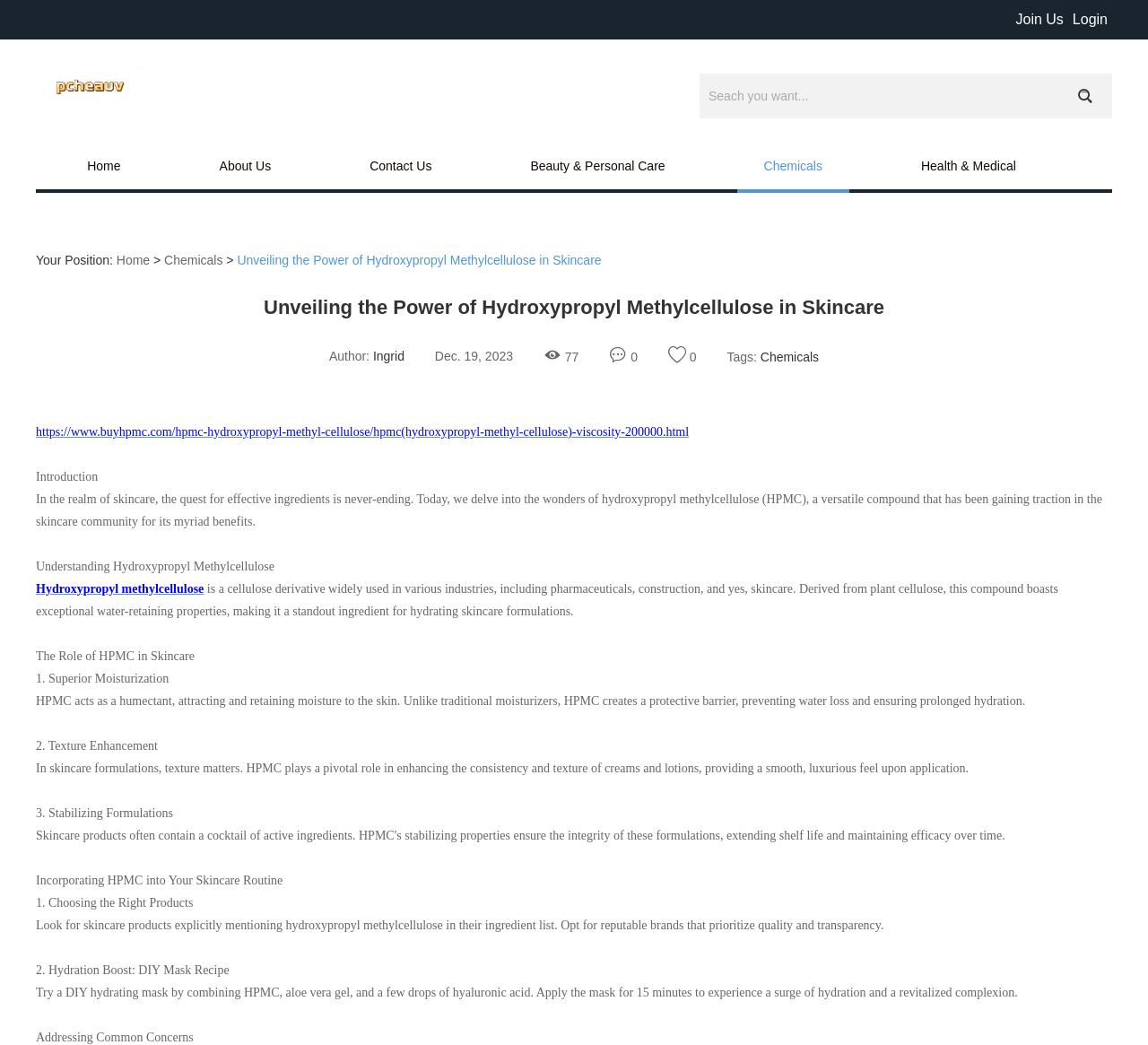Identify and generate the primary title of the webpage.

Unveiling the Power of Hydroxypropyl Methylcellulose in Skincare